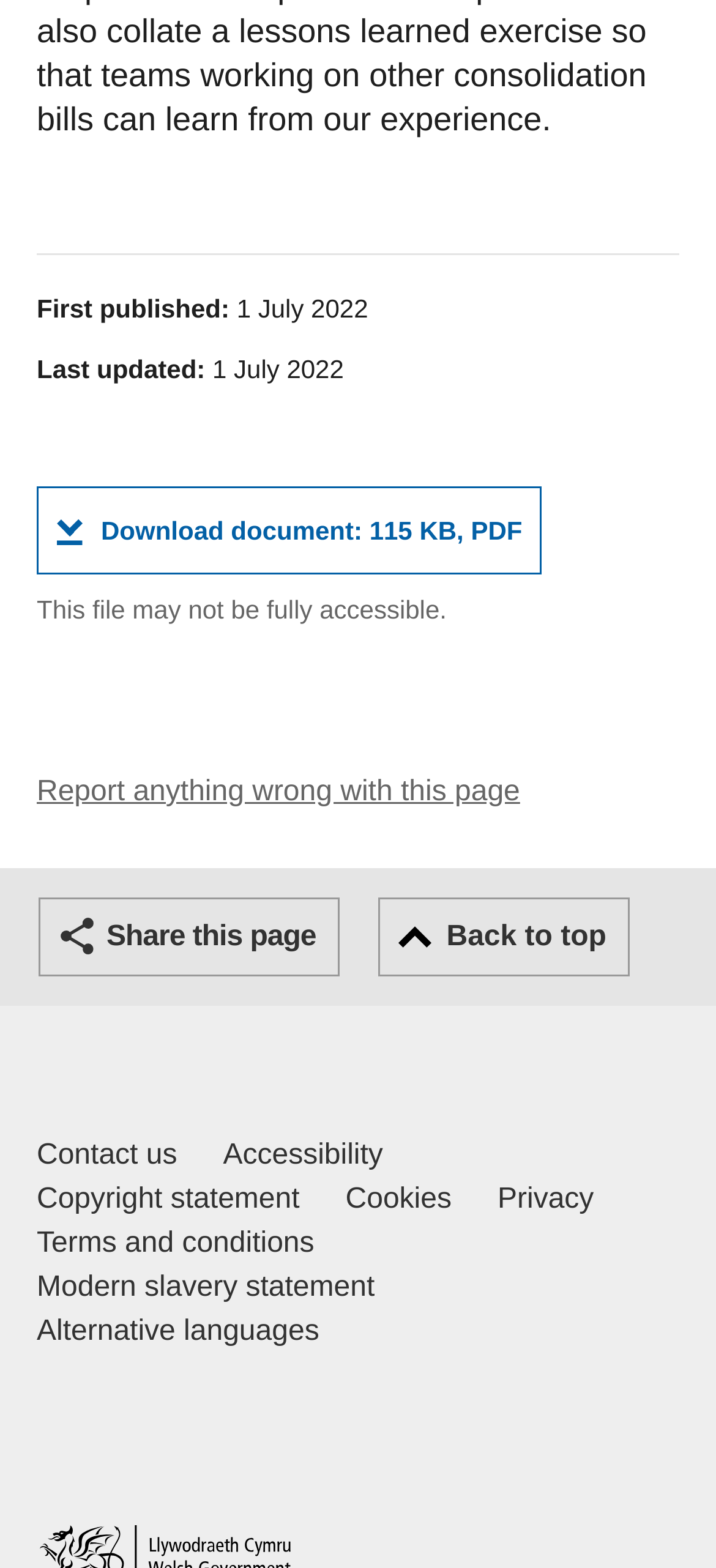Determine the bounding box coordinates of the target area to click to execute the following instruction: "go to Kontakt."

None